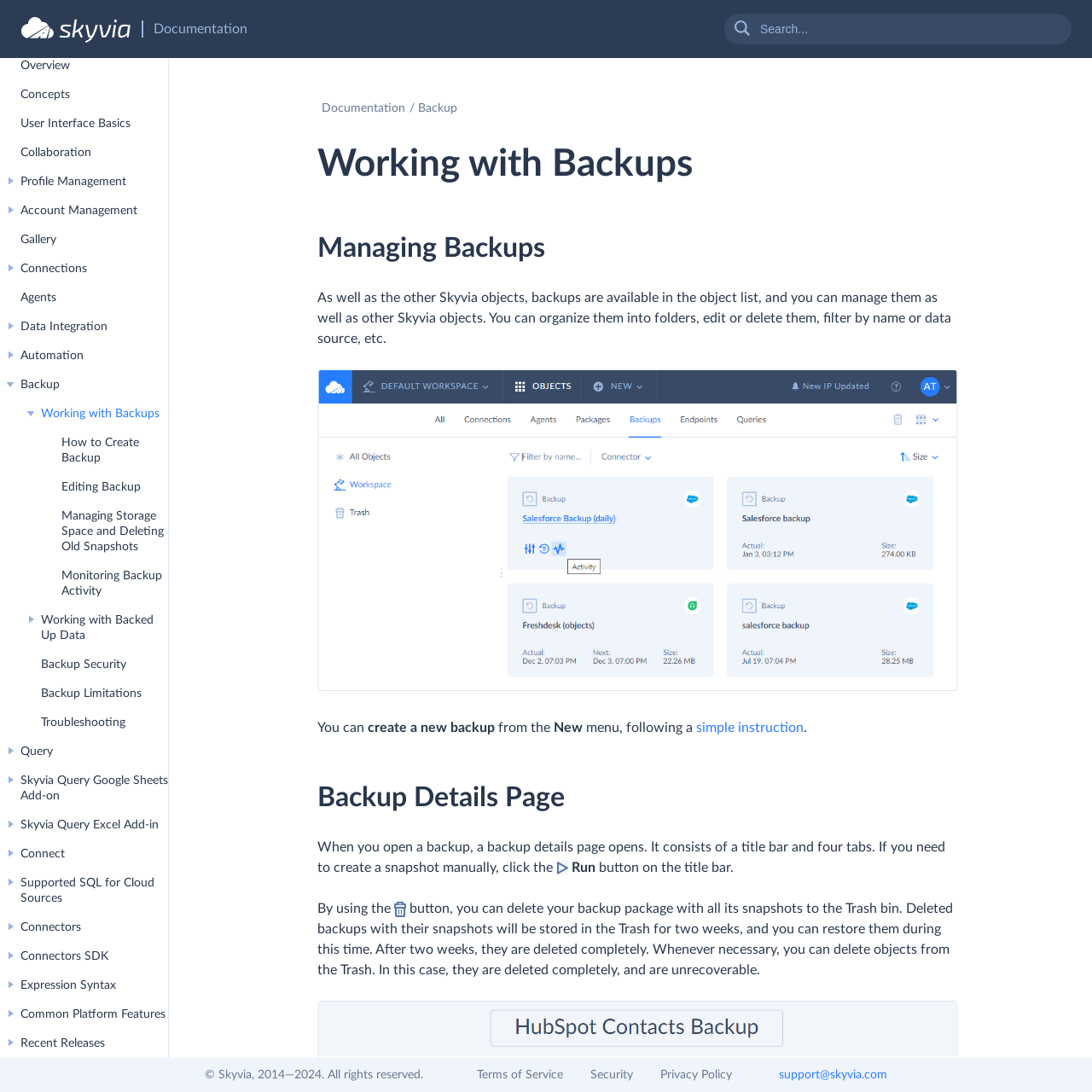Can you pinpoint the bounding box coordinates for the clickable element required for this instruction: "Click the In Training logo"? The coordinates should be four float numbers between 0 and 1, i.e., [left, top, right, bottom].

None